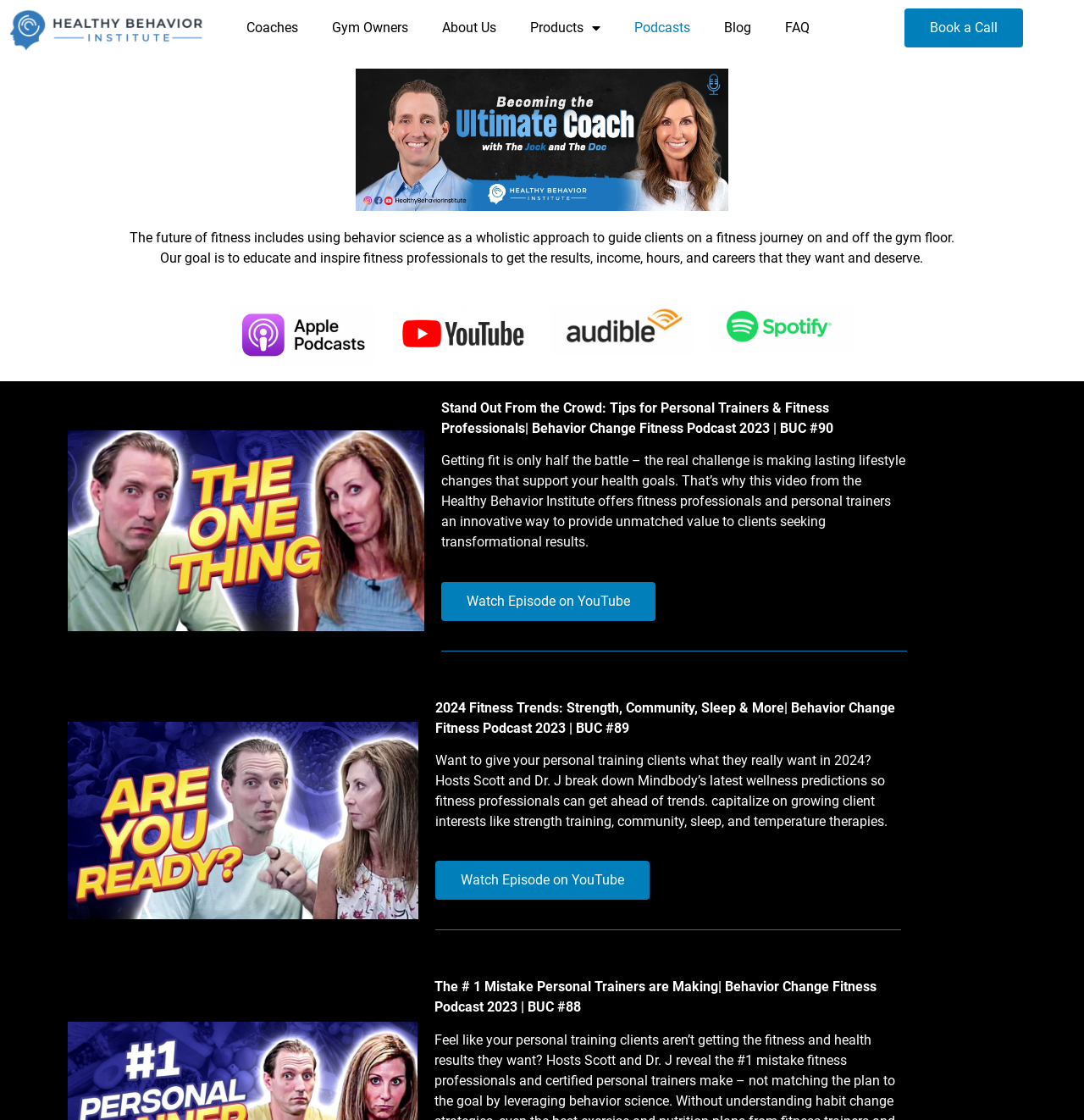Please specify the bounding box coordinates of the element that should be clicked to execute the given instruction: 'Click Watch Episode on YouTube'. Ensure the coordinates are four float numbers between 0 and 1, expressed as [left, top, right, bottom].

[0.407, 0.519, 0.604, 0.554]